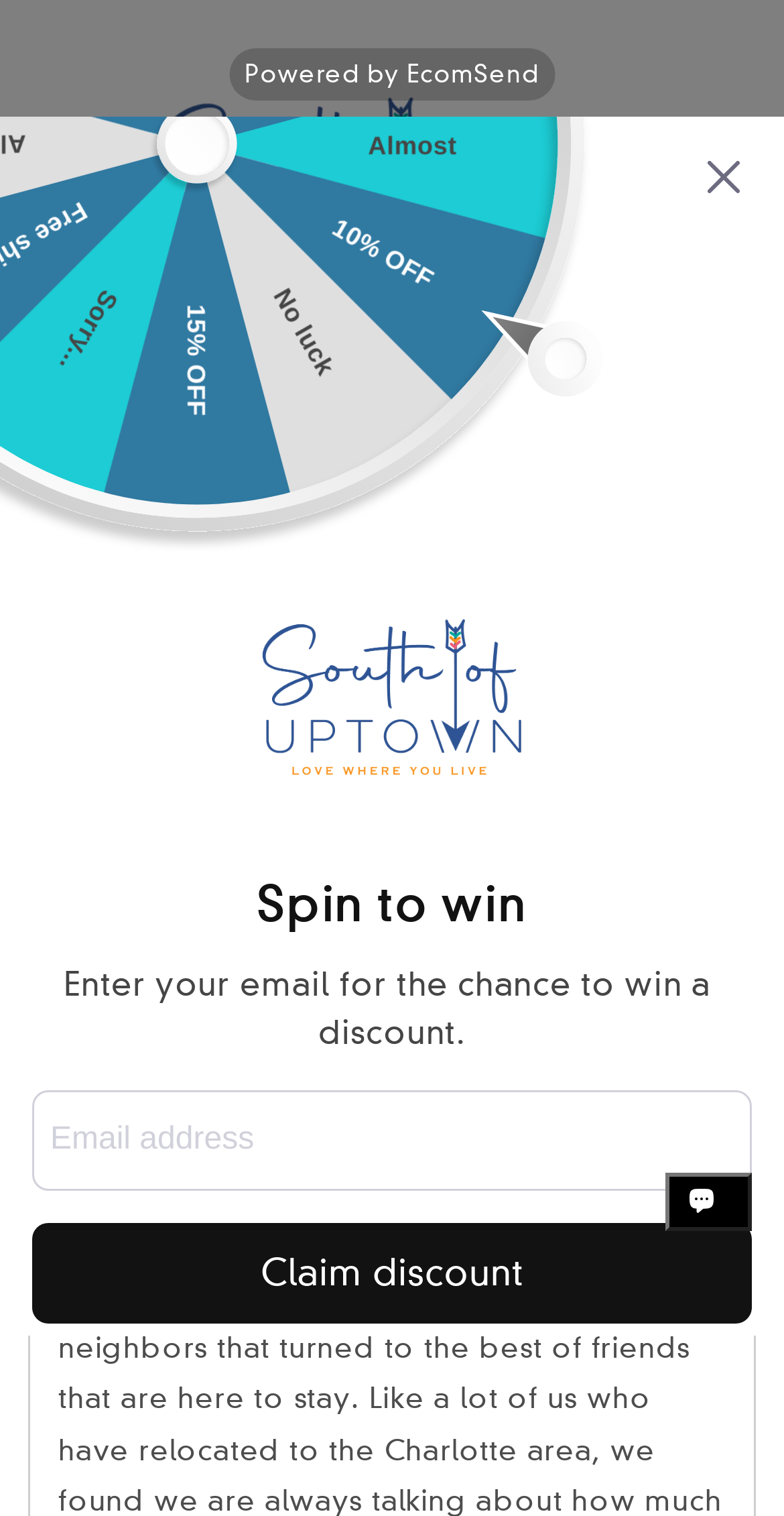What is the logo image located above?
Please answer the question with a single word or phrase, referencing the image.

roulette-static